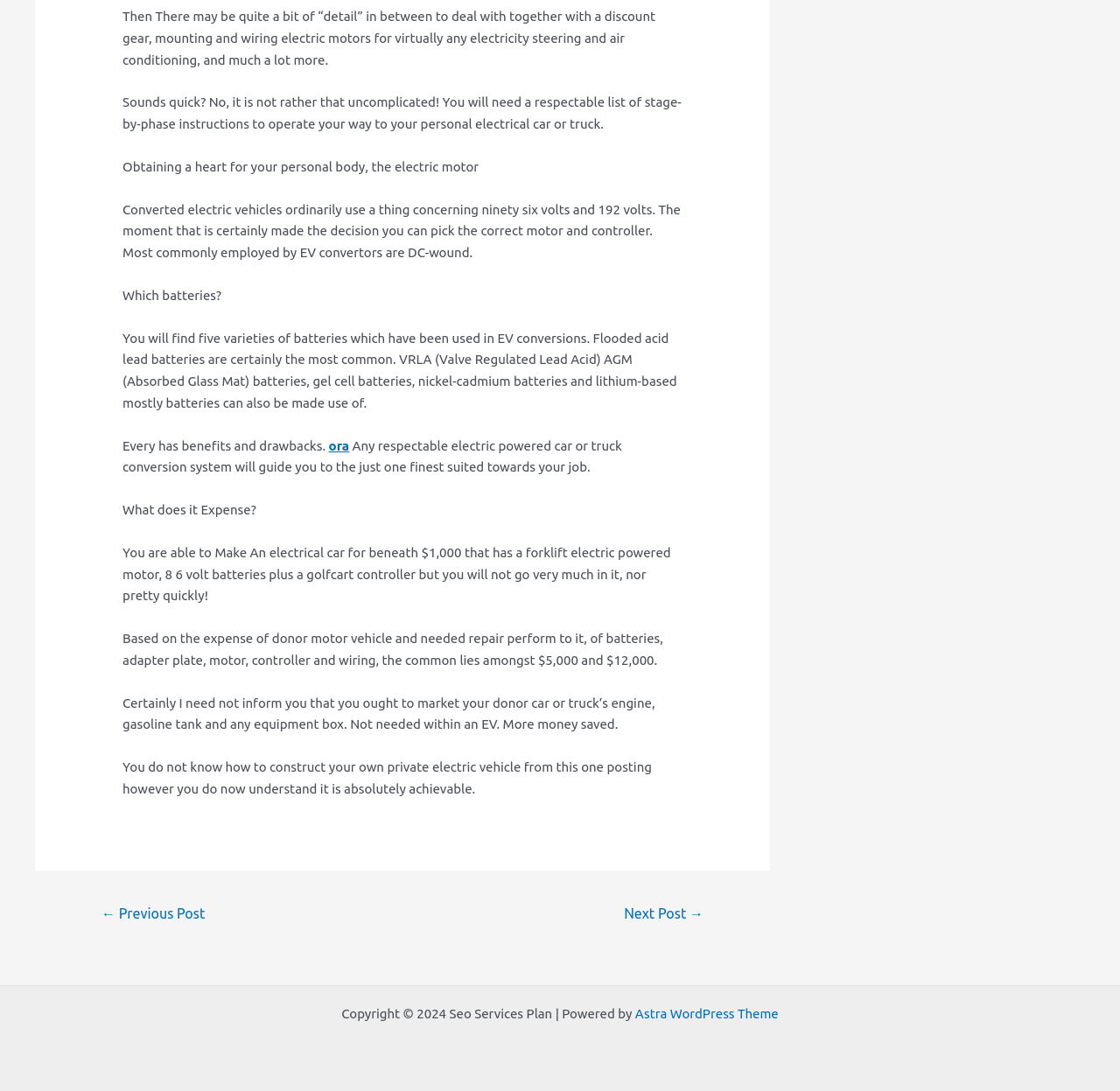How many types of batteries are commonly used in electric vehicle conversions?
Observe the image and answer the question with a one-word or short phrase response.

Five